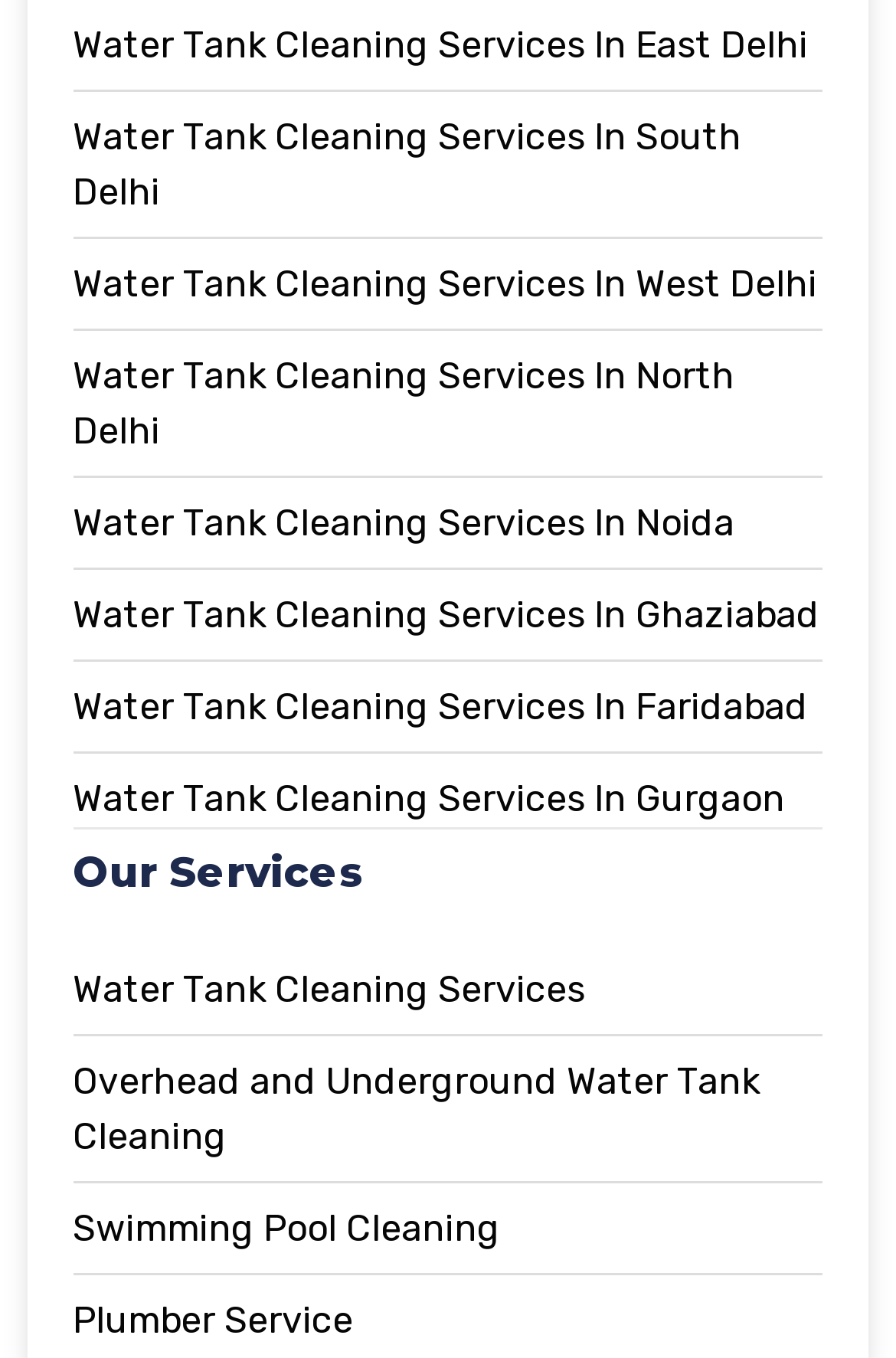Please answer the following question using a single word or phrase: 
How many water tank cleaning services are listed?

9